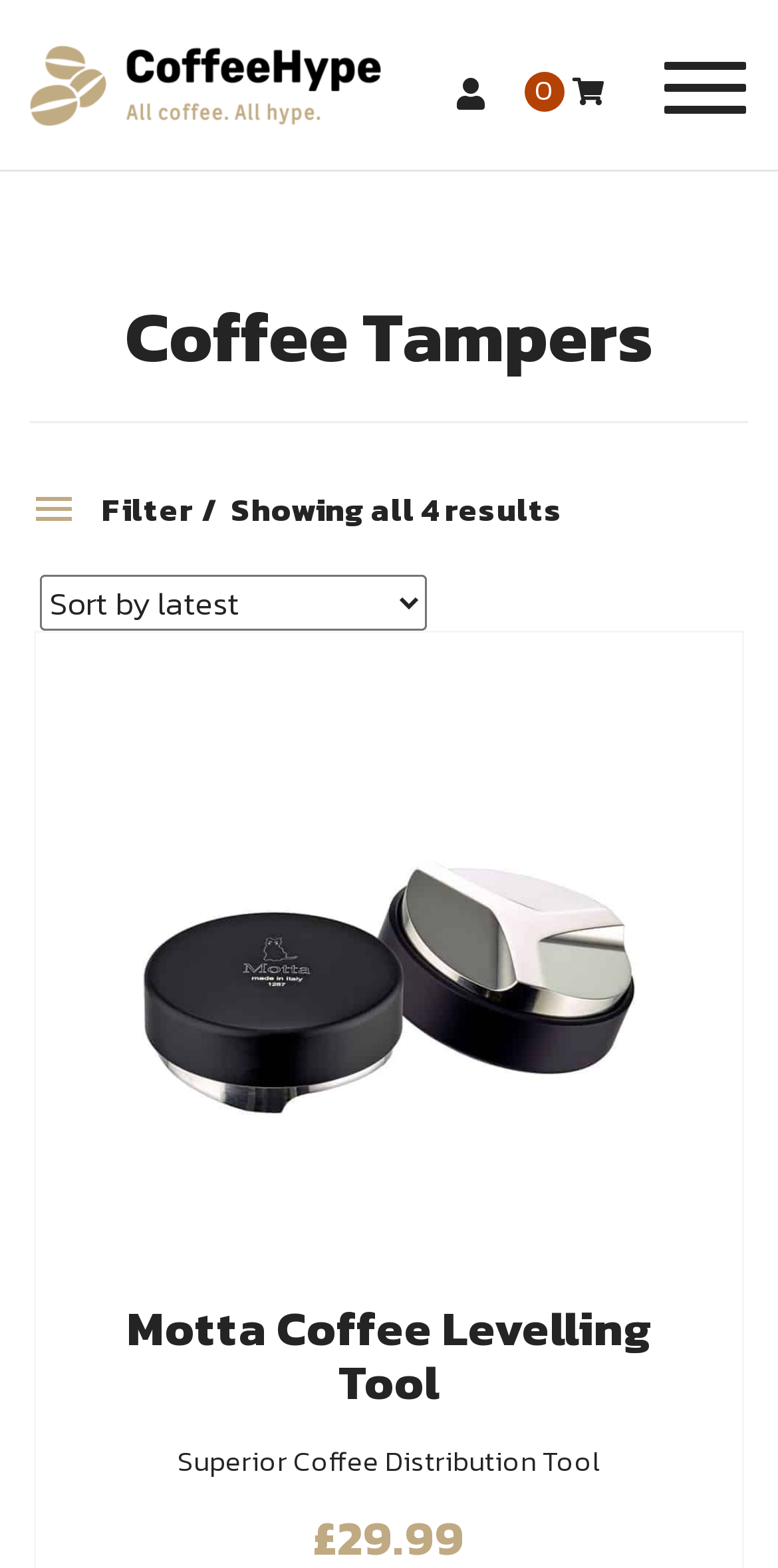Given the description "Colleges and Departments", determine the bounding box of the corresponding UI element.

None